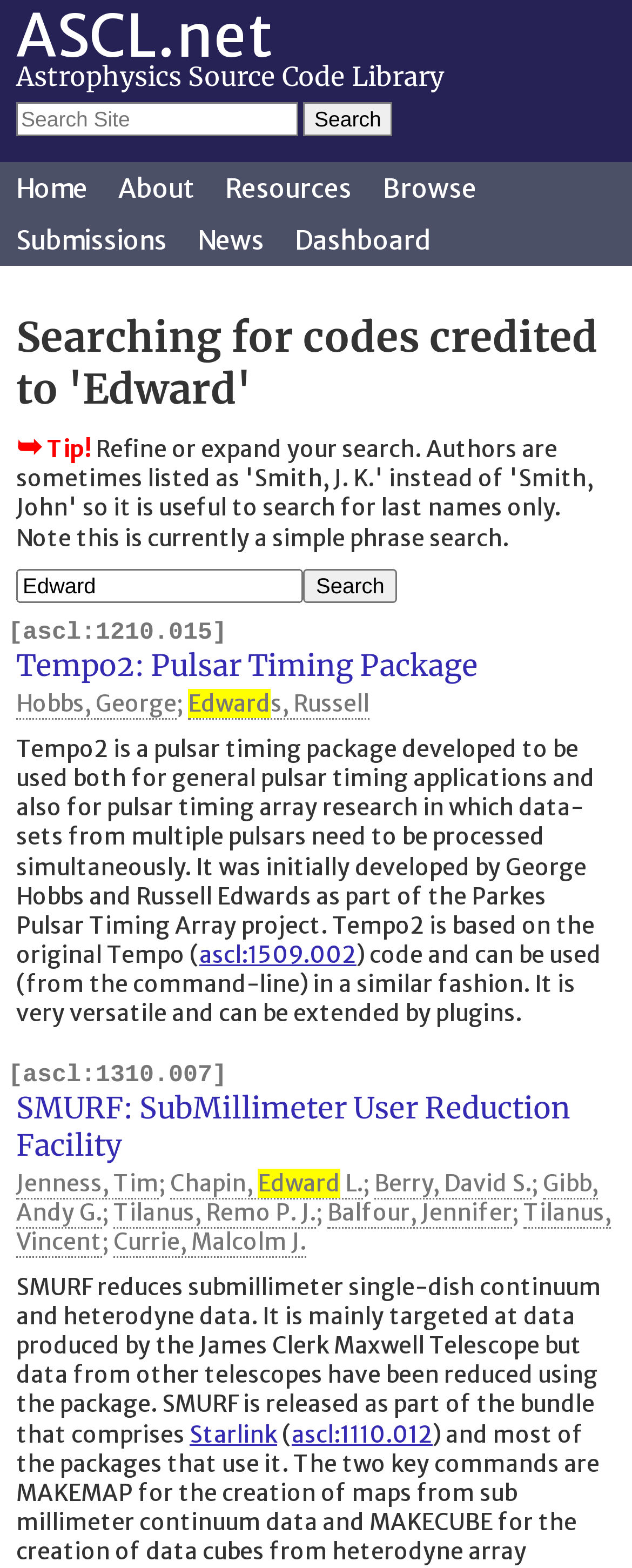Give a concise answer using one word or a phrase to the following question:
What is the purpose of SMURF?

Reduces submillimeter single-dish continuum and heterodyne data